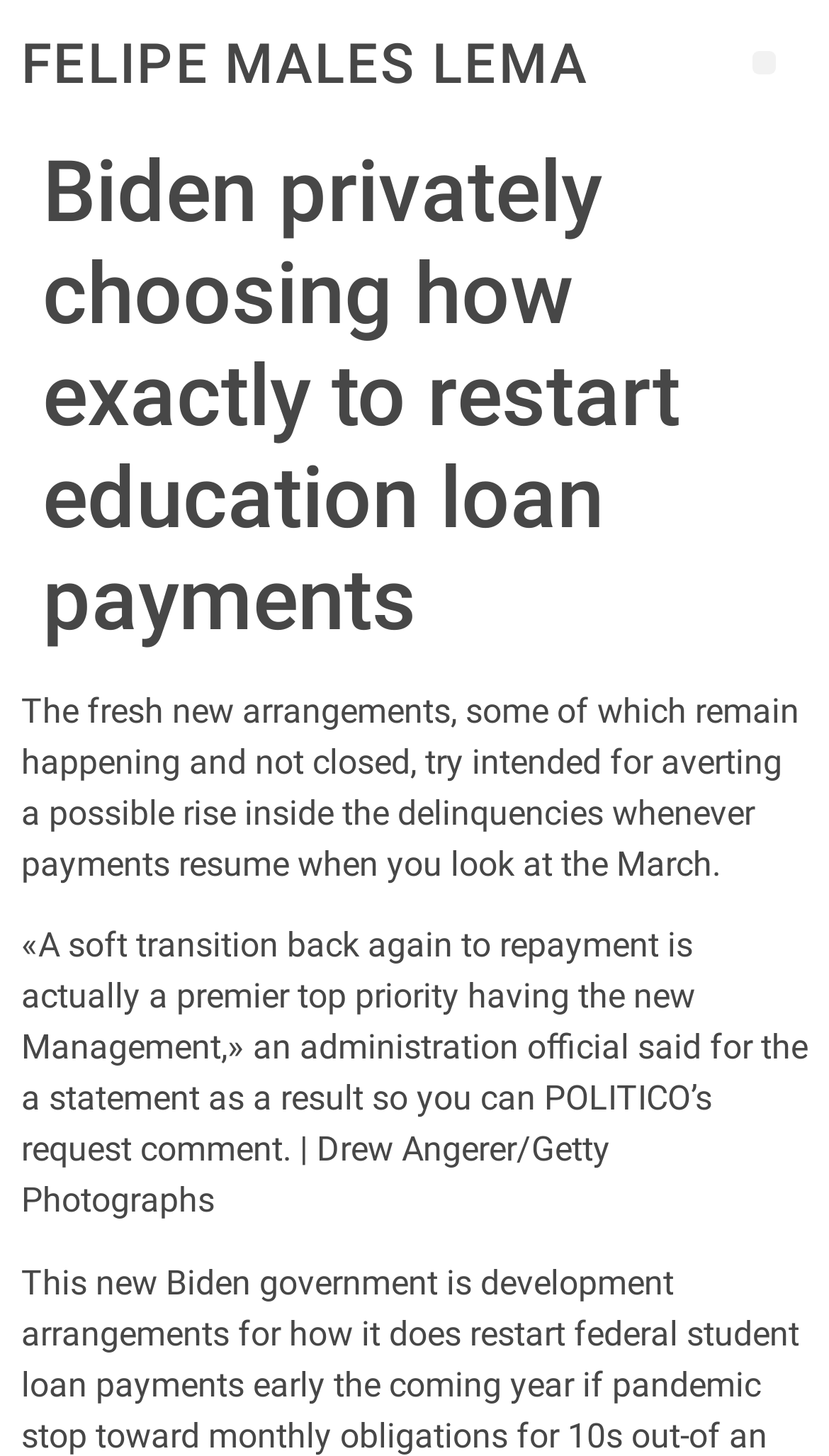Identify and provide the bounding box coordinates of the UI element described: "FELIPE MALES LEMA". The coordinates should be formatted as [left, top, right, bottom], with each number being a float between 0 and 1.

[0.026, 0.021, 0.709, 0.065]